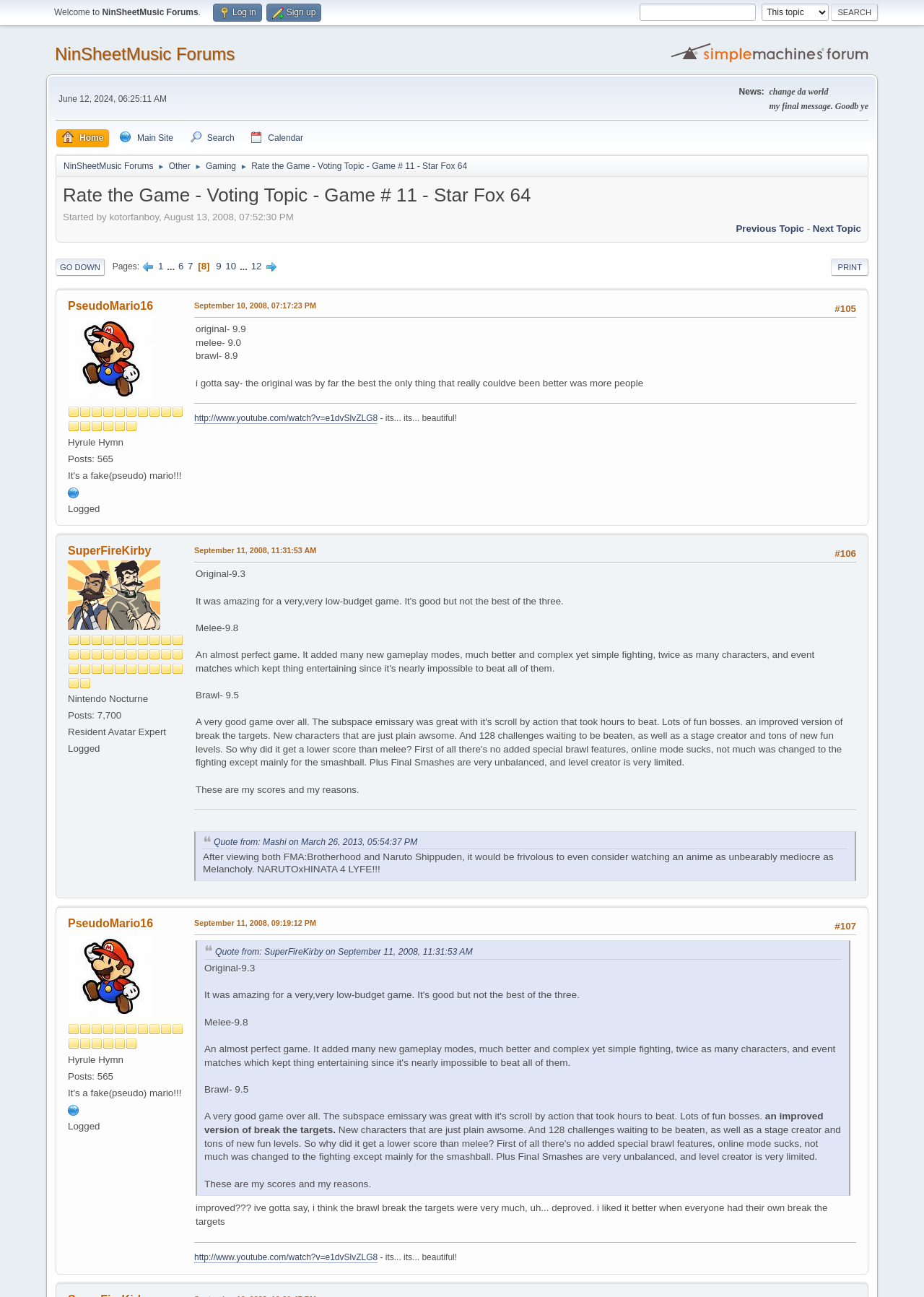Identify the bounding box of the UI element described as follows: "Home". Provide the coordinates as four float numbers in the range of 0 to 1 [left, top, right, bottom].

[0.061, 0.1, 0.118, 0.113]